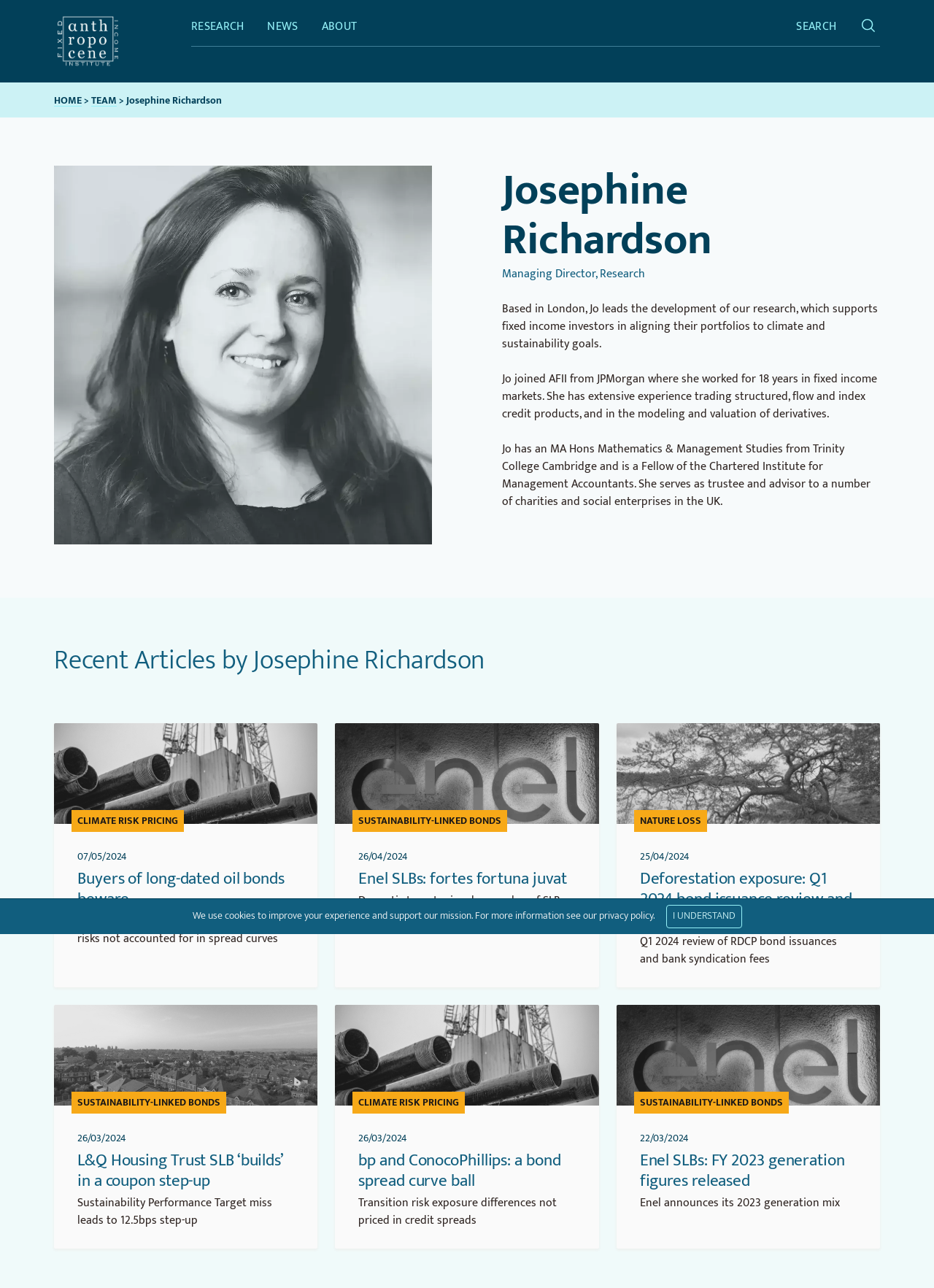Locate the bounding box coordinates of the clickable area needed to fulfill the instruction: "Click the 'CLIMATE RISK PRICING' link".

[0.083, 0.631, 0.191, 0.643]